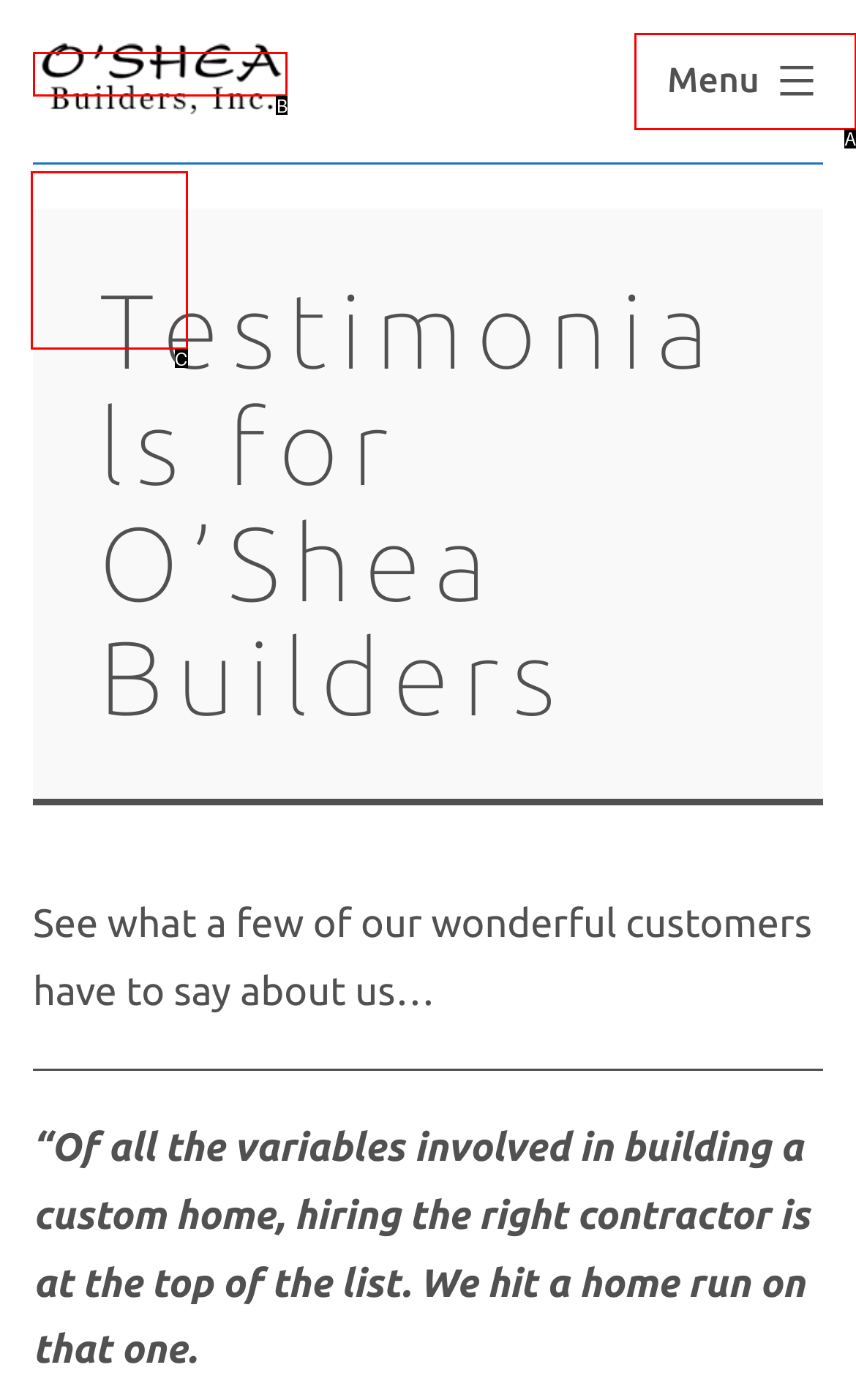Identify the option that corresponds to the description: Menu Close 
Provide the letter of the matching option from the available choices directly.

A